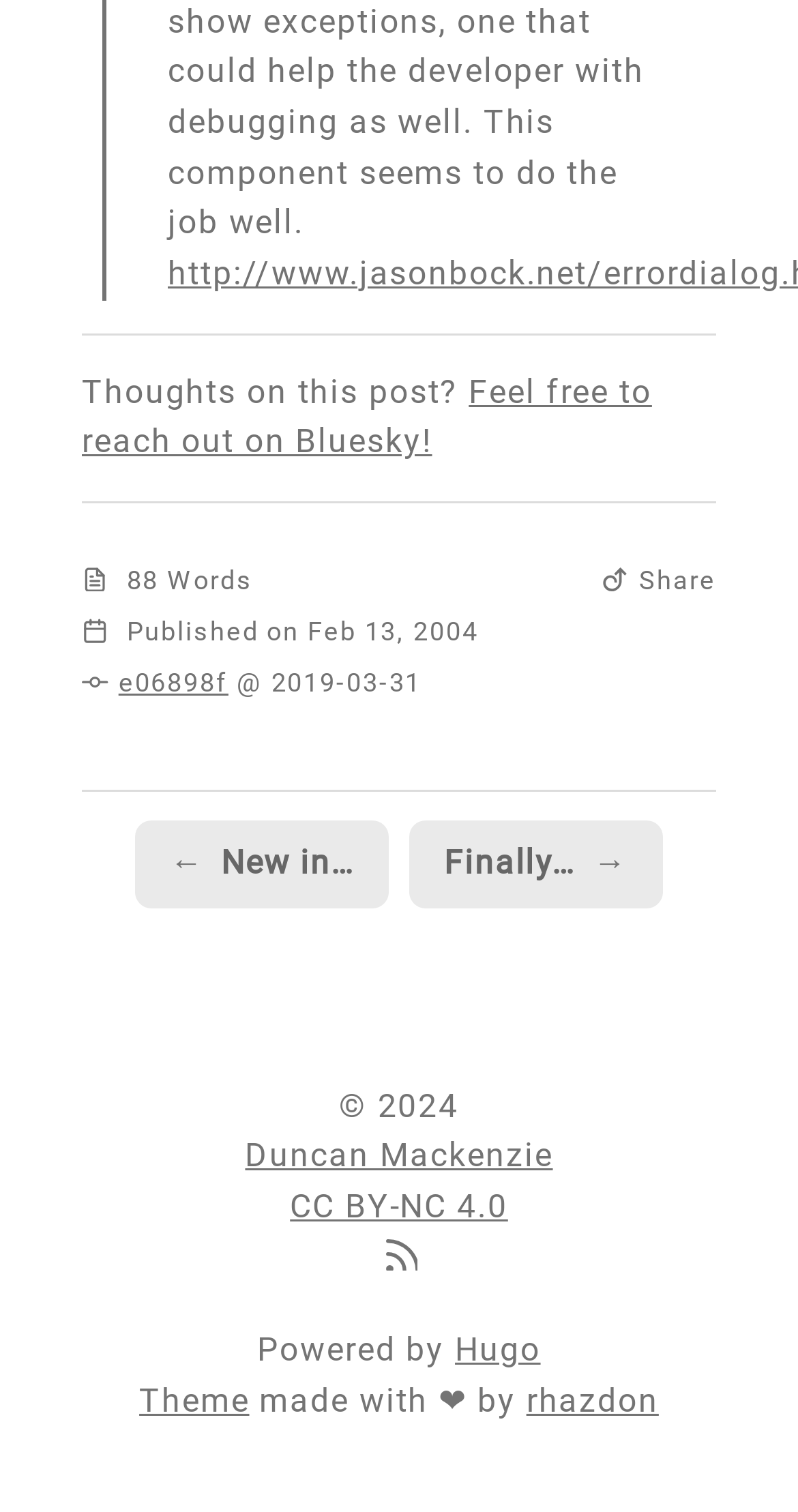Please identify the bounding box coordinates of the element's region that I should click in order to complete the following instruction: "Click to share". The bounding box coordinates consist of four float numbers between 0 and 1, i.e., [left, top, right, bottom].

[0.755, 0.373, 0.897, 0.393]